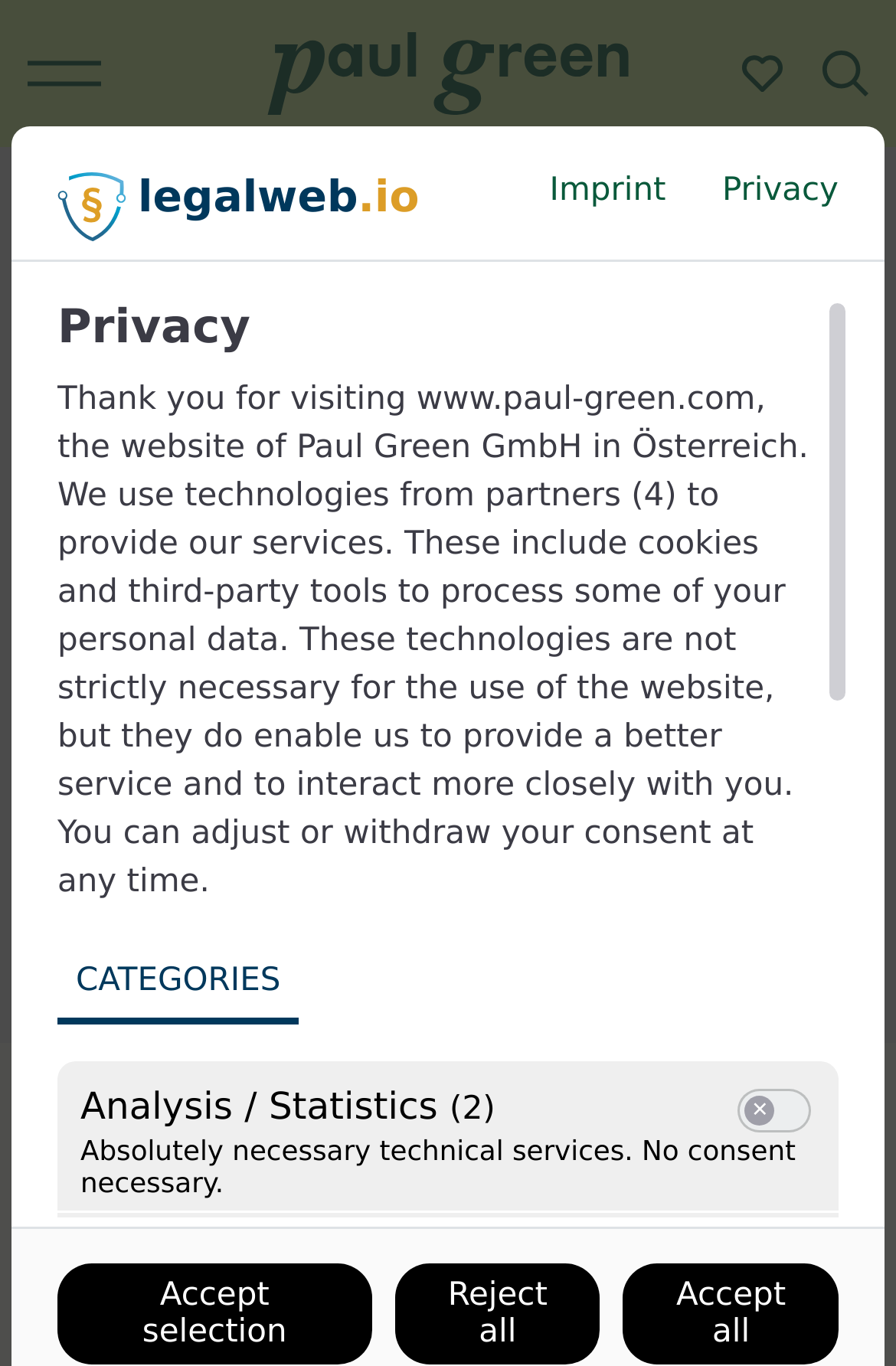Bounding box coordinates are to be given in the format (top-left x, top-left y, bottom-right x, bottom-right y). All values must be floating point numbers between 0 and 1. Provide the bounding box coordinate for the UI element described as: aria-label="Produkt auf Favoritenliste hinzufügen/entfernen"

[0.846, 0.135, 0.959, 0.209]